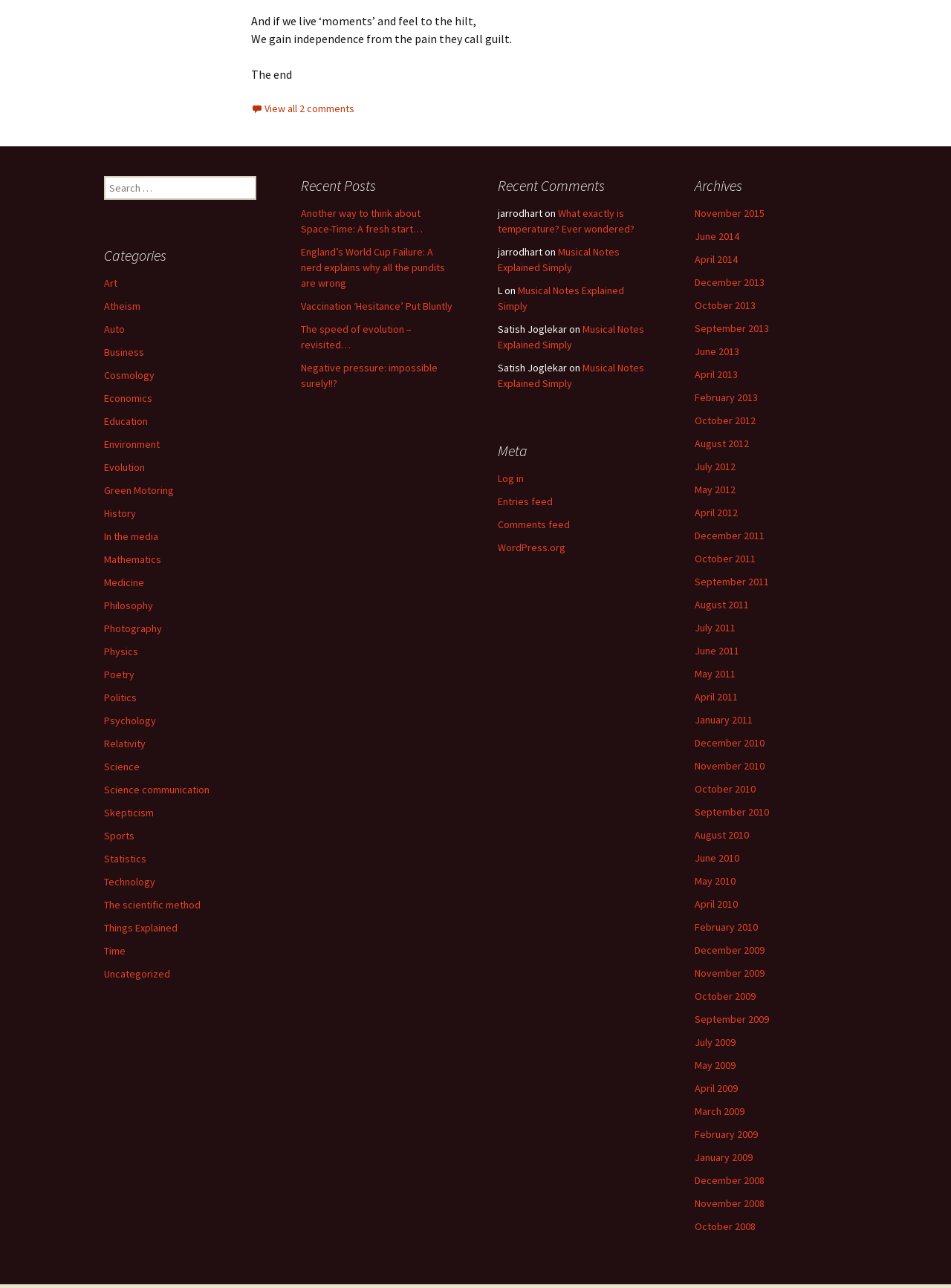Please determine the bounding box coordinates of the element to click on in order to accomplish the following task: "View All Locations". Ensure the coordinates are four float numbers ranging from 0 to 1, i.e., [left, top, right, bottom].

None